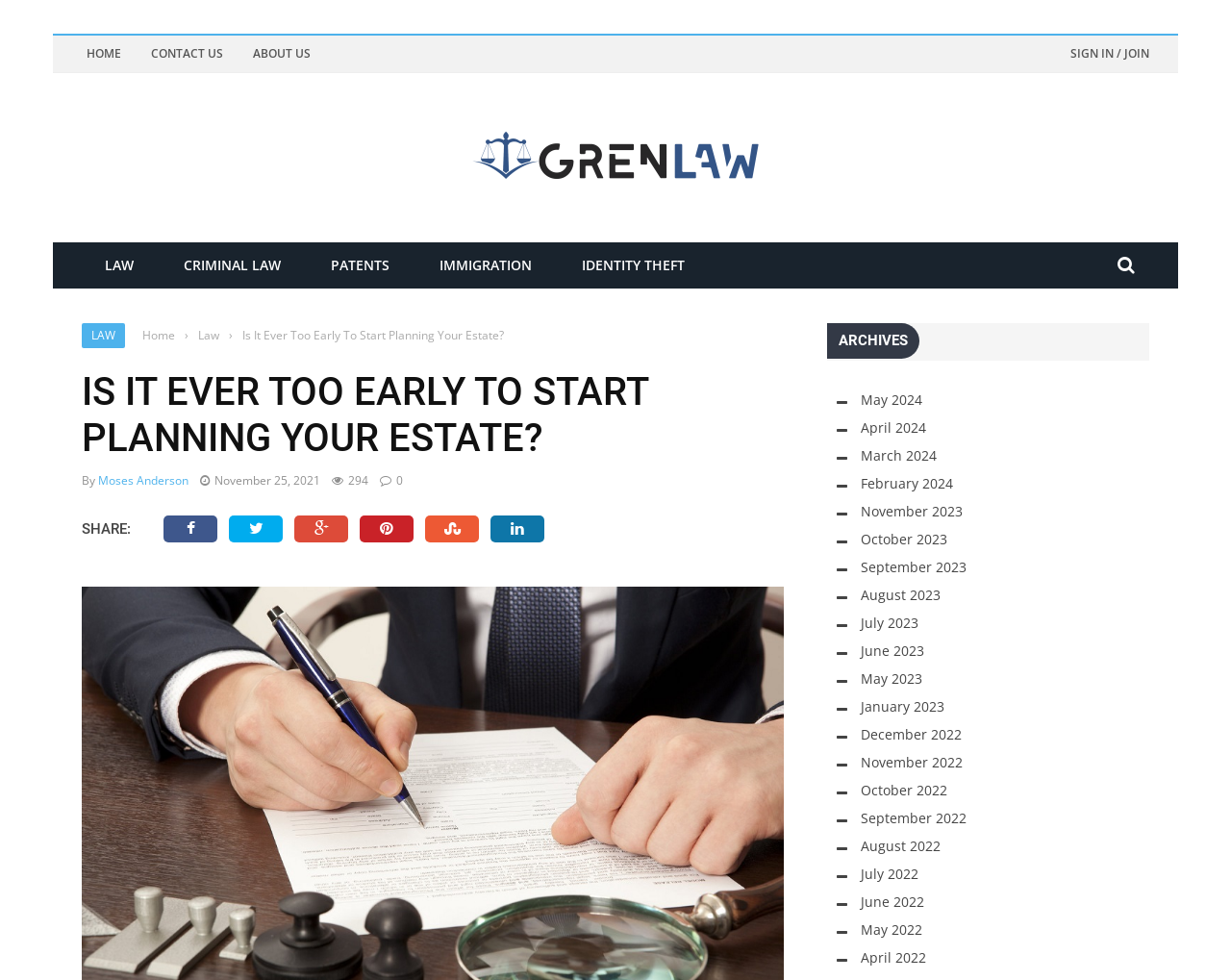Using the information in the image, could you please answer the following question in detail:
Who is the author of the article?

The author of the article is Moses Anderson, as mentioned in the text 'By Moses Anderson' below the article title.